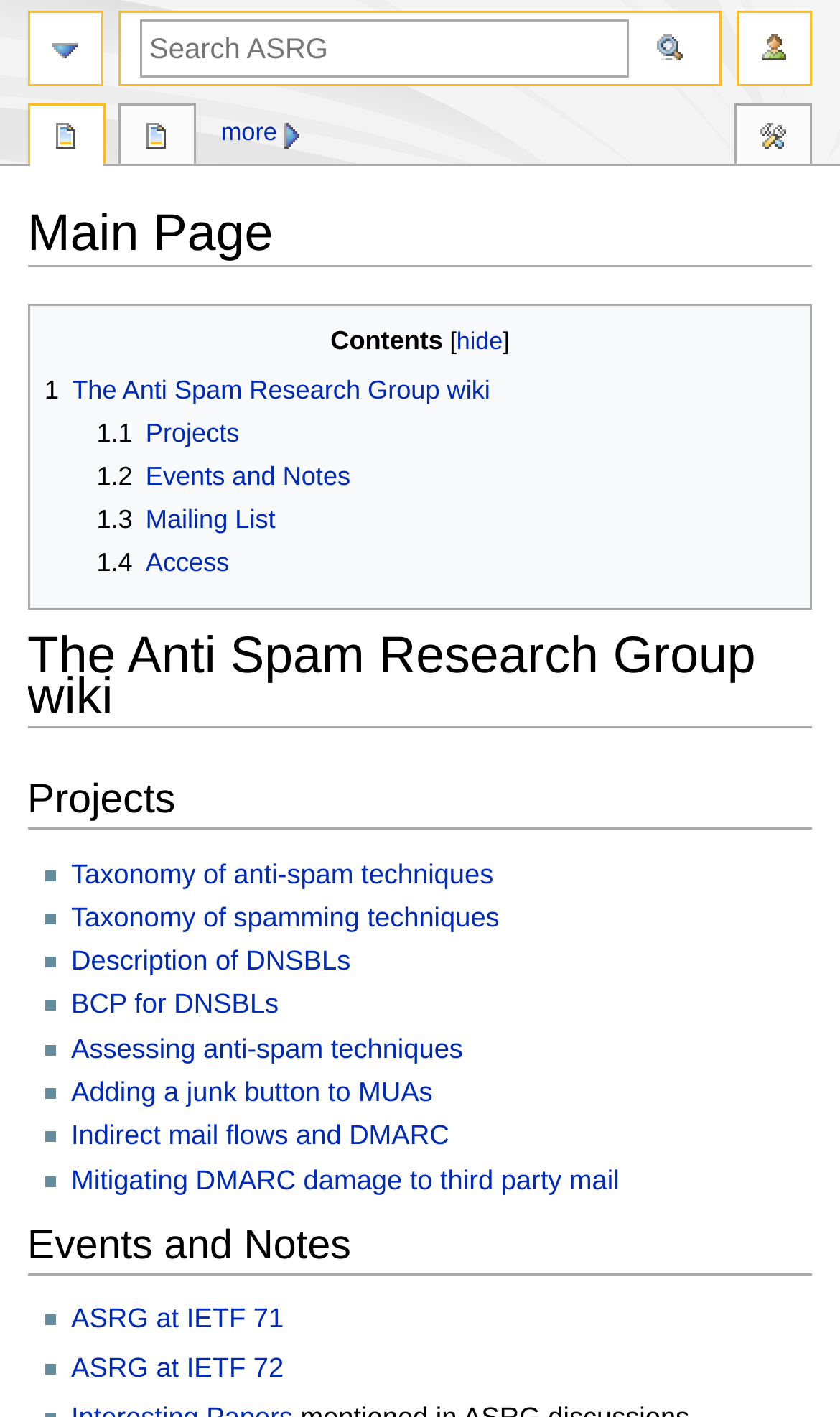Locate the bounding box of the user interface element based on this description: "Assessing anti-spam techniques".

[0.085, 0.73, 0.551, 0.751]